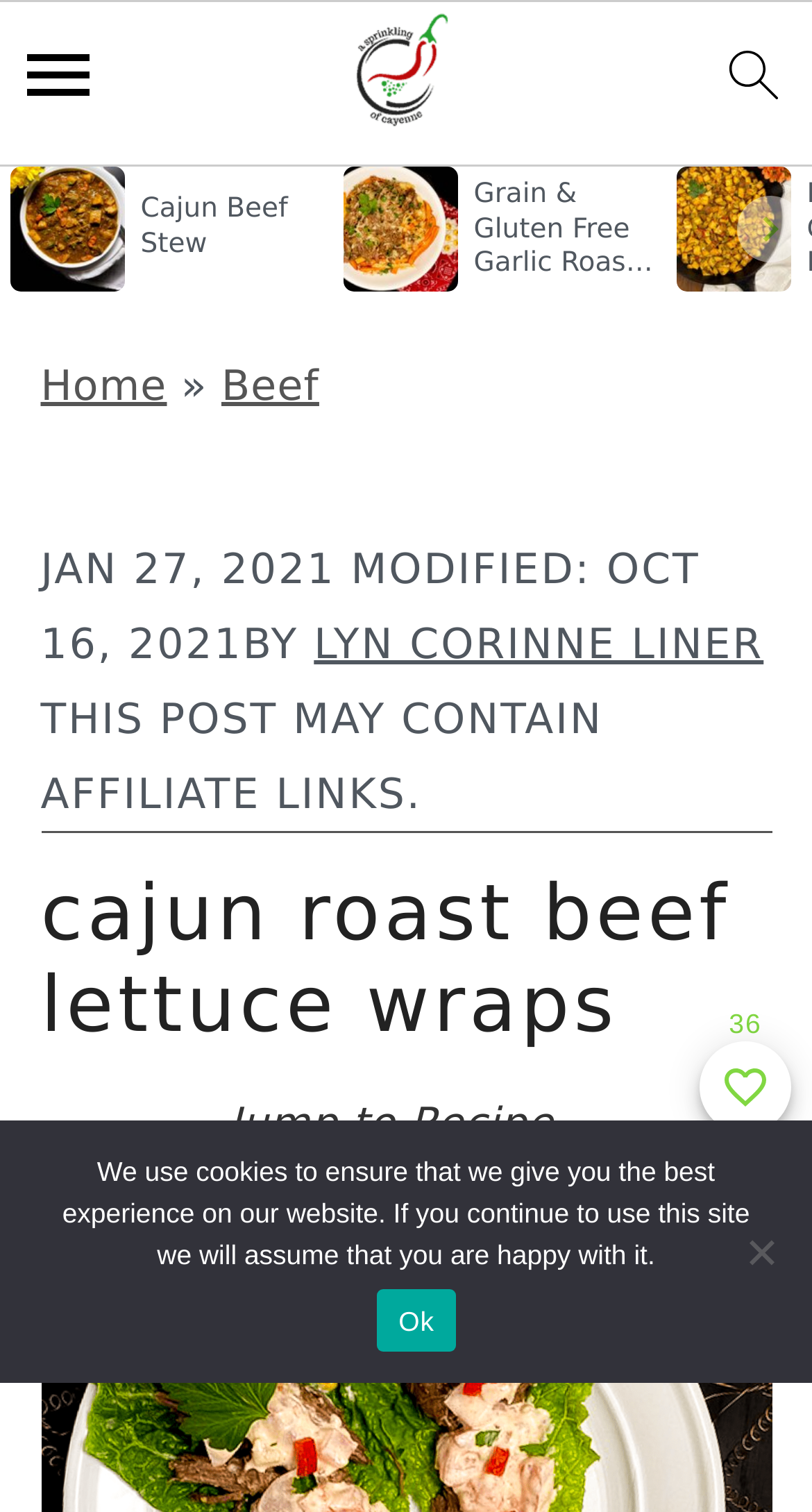How many times has this page been favorited?
Respond to the question with a well-detailed and thorough answer.

I found the number of favorites by looking at the label that says 'This page has been favorited 36 times'.